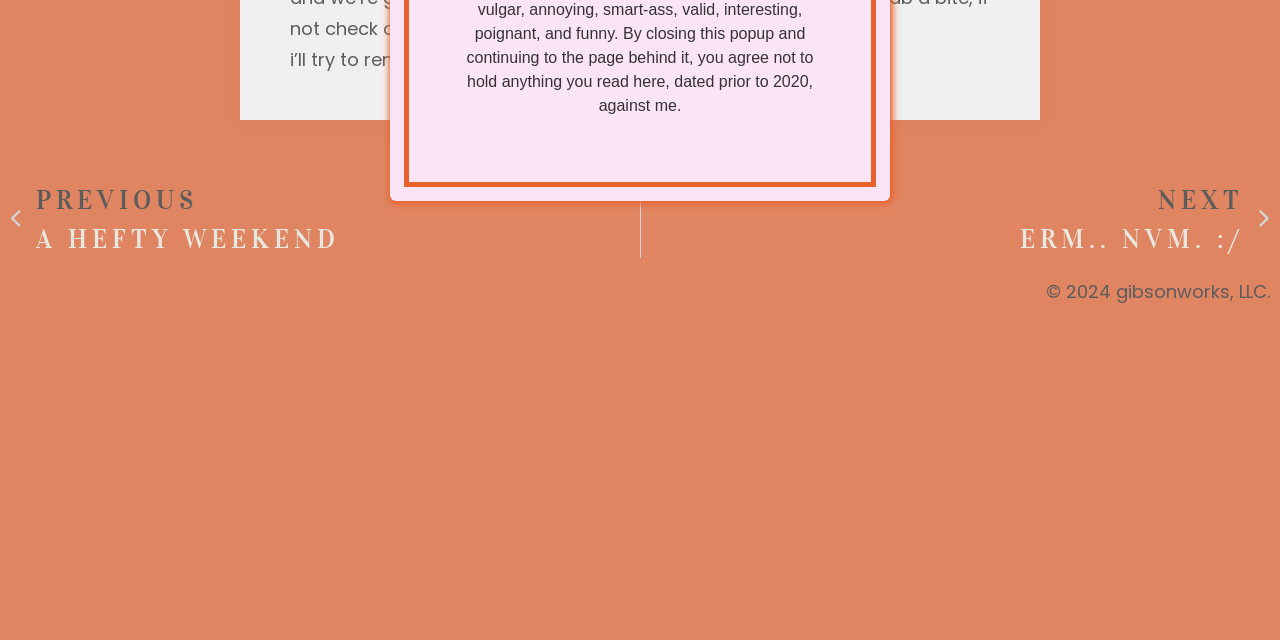Based on the element description PrevPreviousa hefty weekend, identify the bounding box coordinates for the UI element. The coordinates should be in the format (top-left x, top-left y, bottom-right x, bottom-right y) and within the 0 to 1 range.

[0.008, 0.281, 0.5, 0.402]